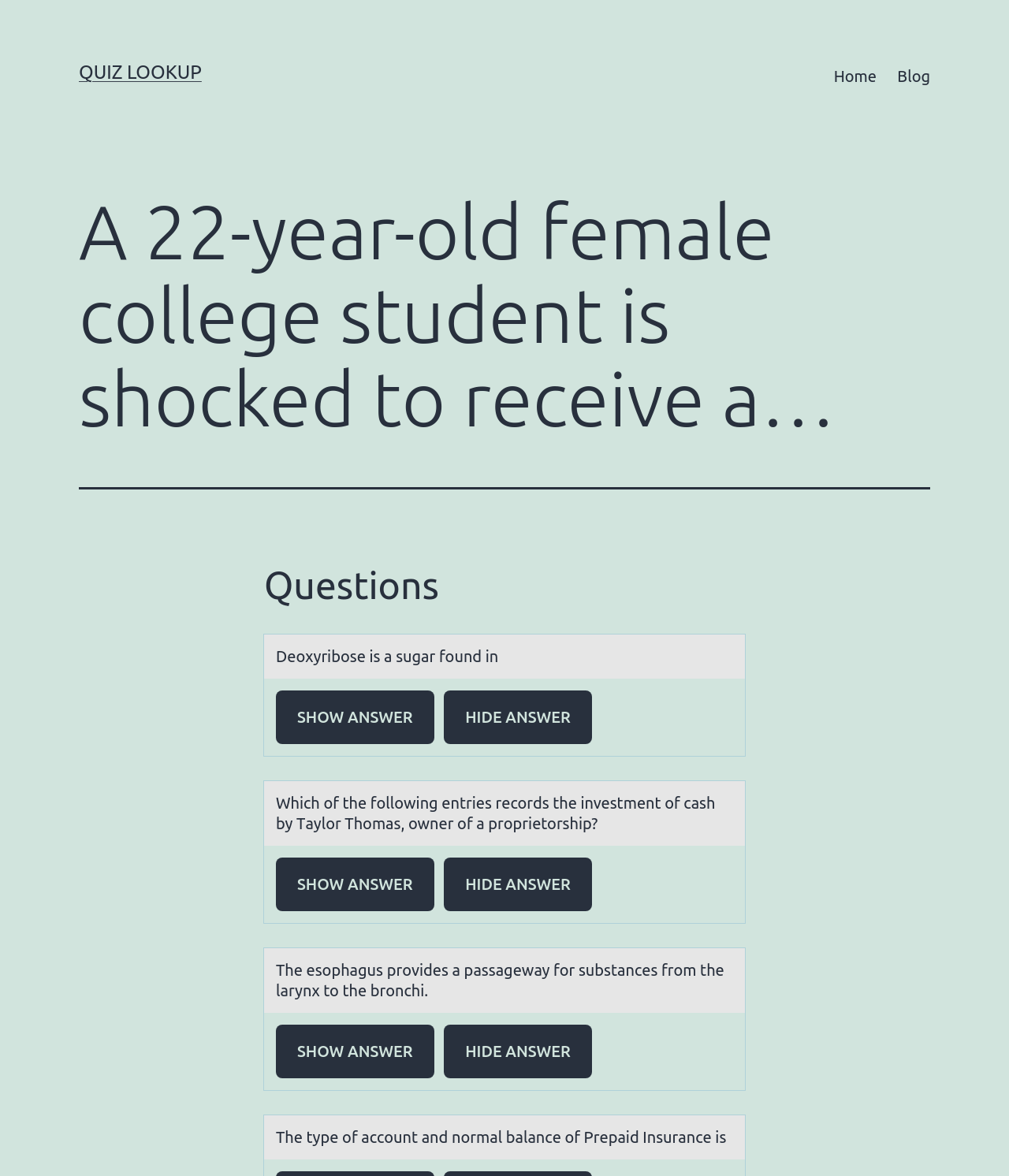Determine the main heading of the webpage and generate its text.

A 22-year-old female college student is shocked to receive a…